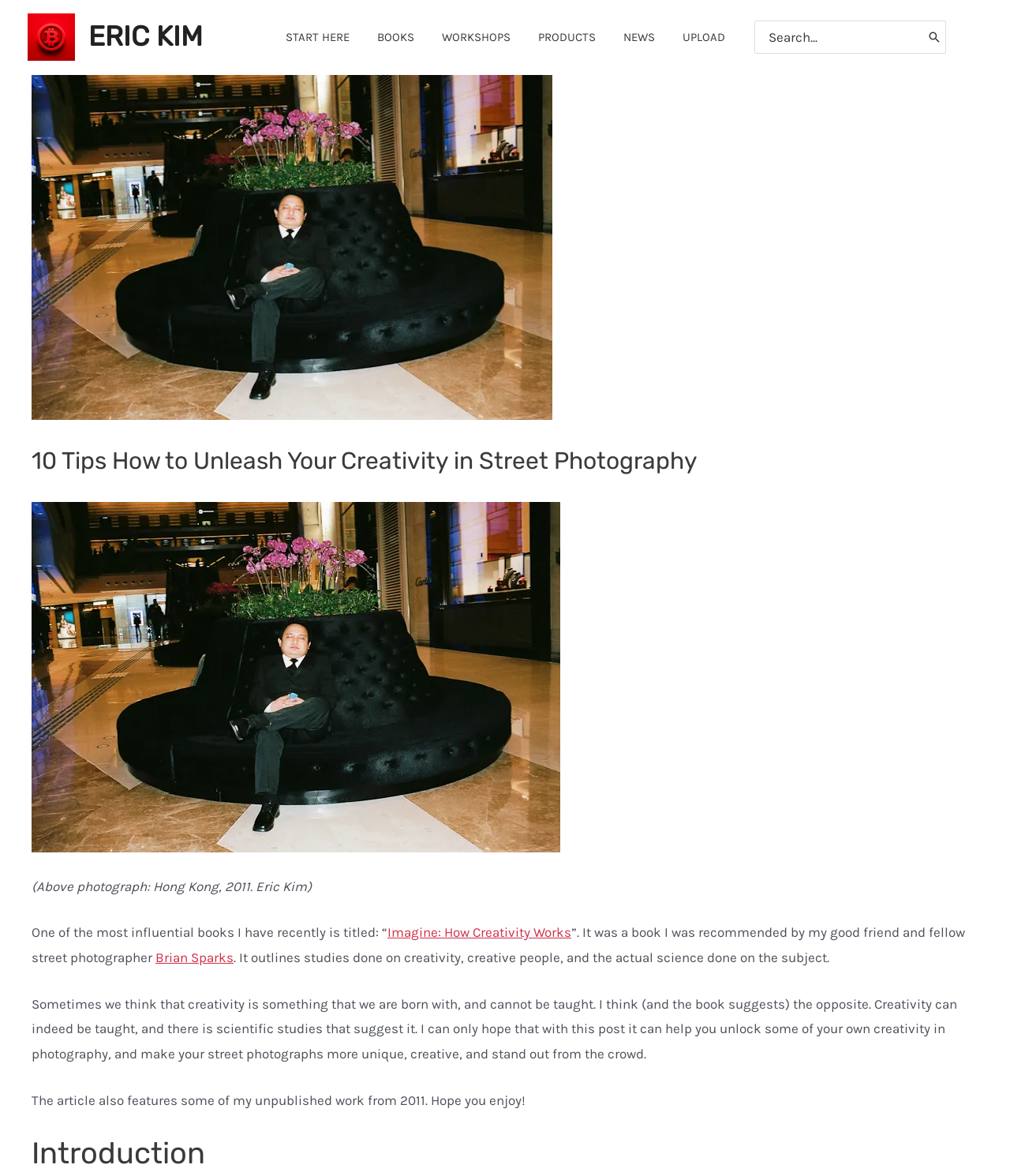Please identify the bounding box coordinates of the element on the webpage that should be clicked to follow this instruction: "Click on the 'START HERE' link". The bounding box coordinates should be given as four float numbers between 0 and 1, formatted as [left, top, right, bottom].

[0.28, 0.008, 0.367, 0.055]